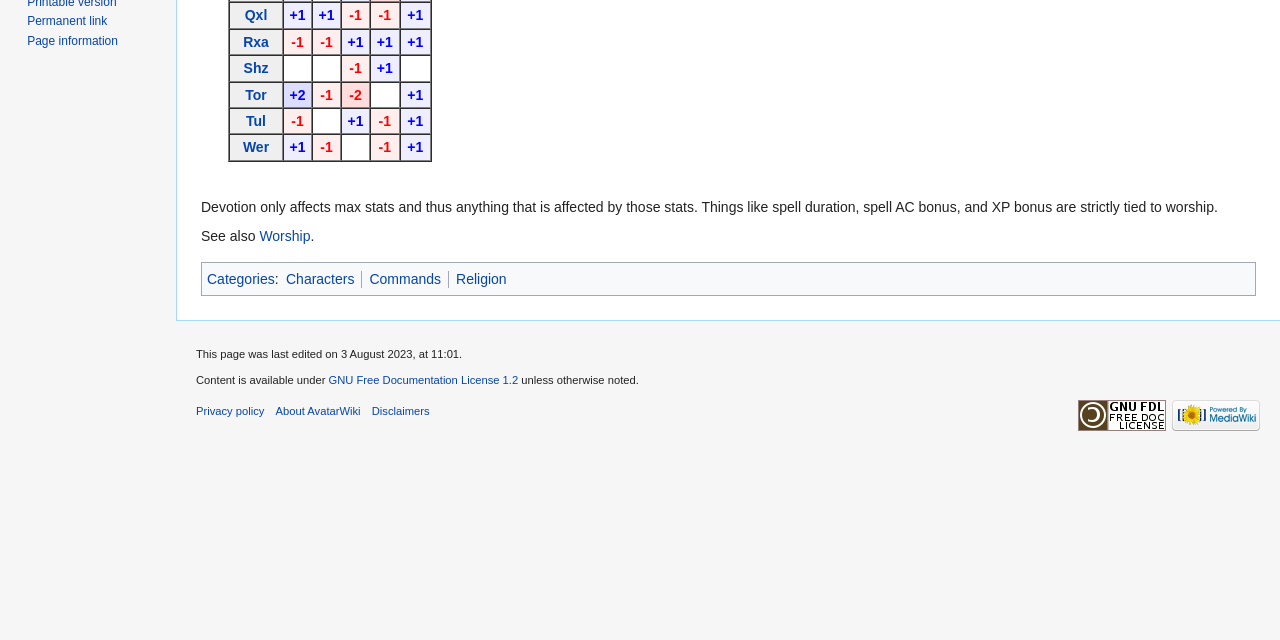Using the provided element description, identify the bounding box coordinates as (top-left x, top-left y, bottom-right x, bottom-right y). Ensure all values are between 0 and 1. Description: GNU Free Documentation License 1.2

[0.257, 0.585, 0.405, 0.604]